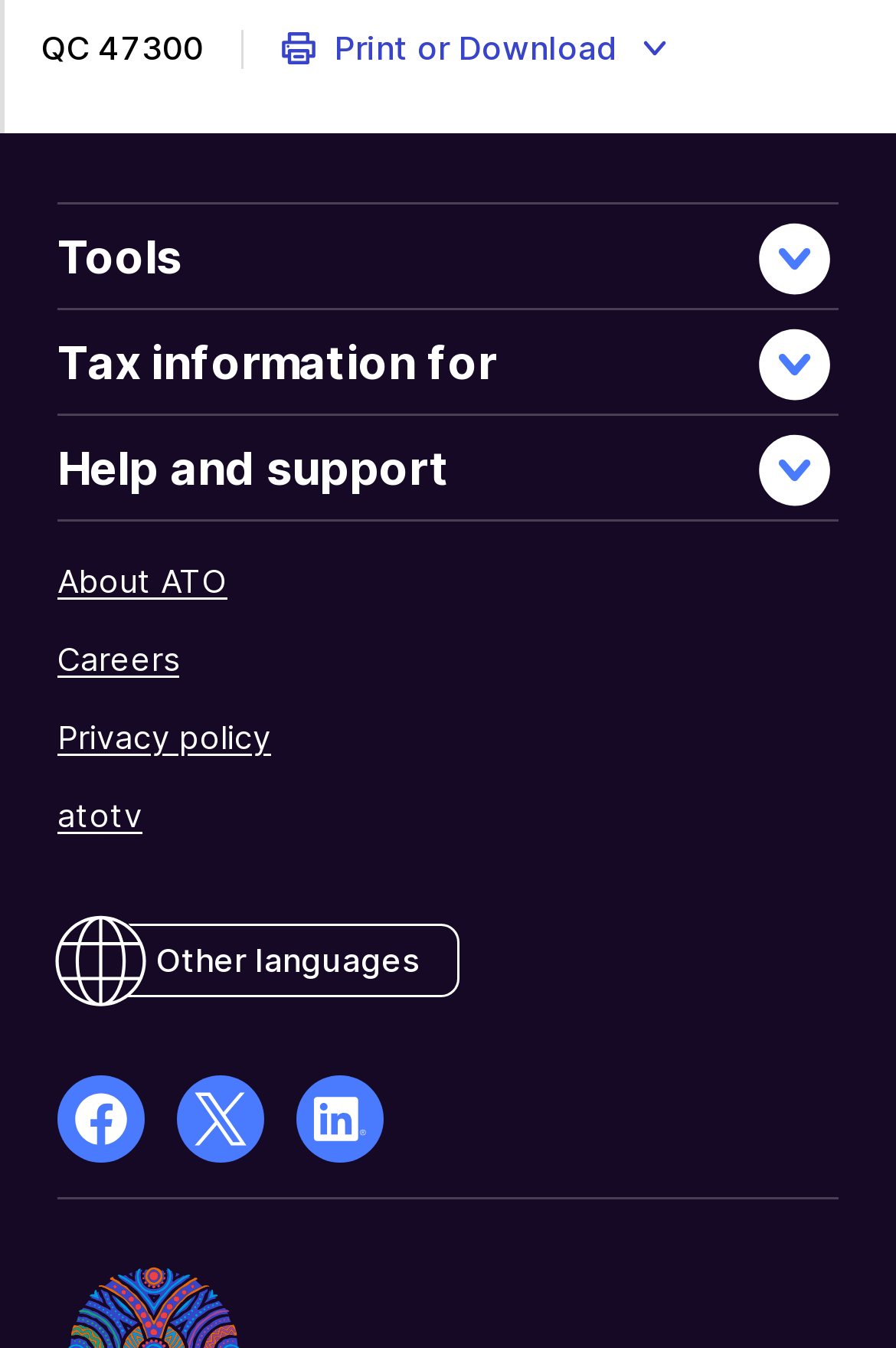Specify the bounding box coordinates for the region that must be clicked to perform the given instruction: "Click the 'Other languages' link".

[0.133, 0.685, 0.513, 0.74]